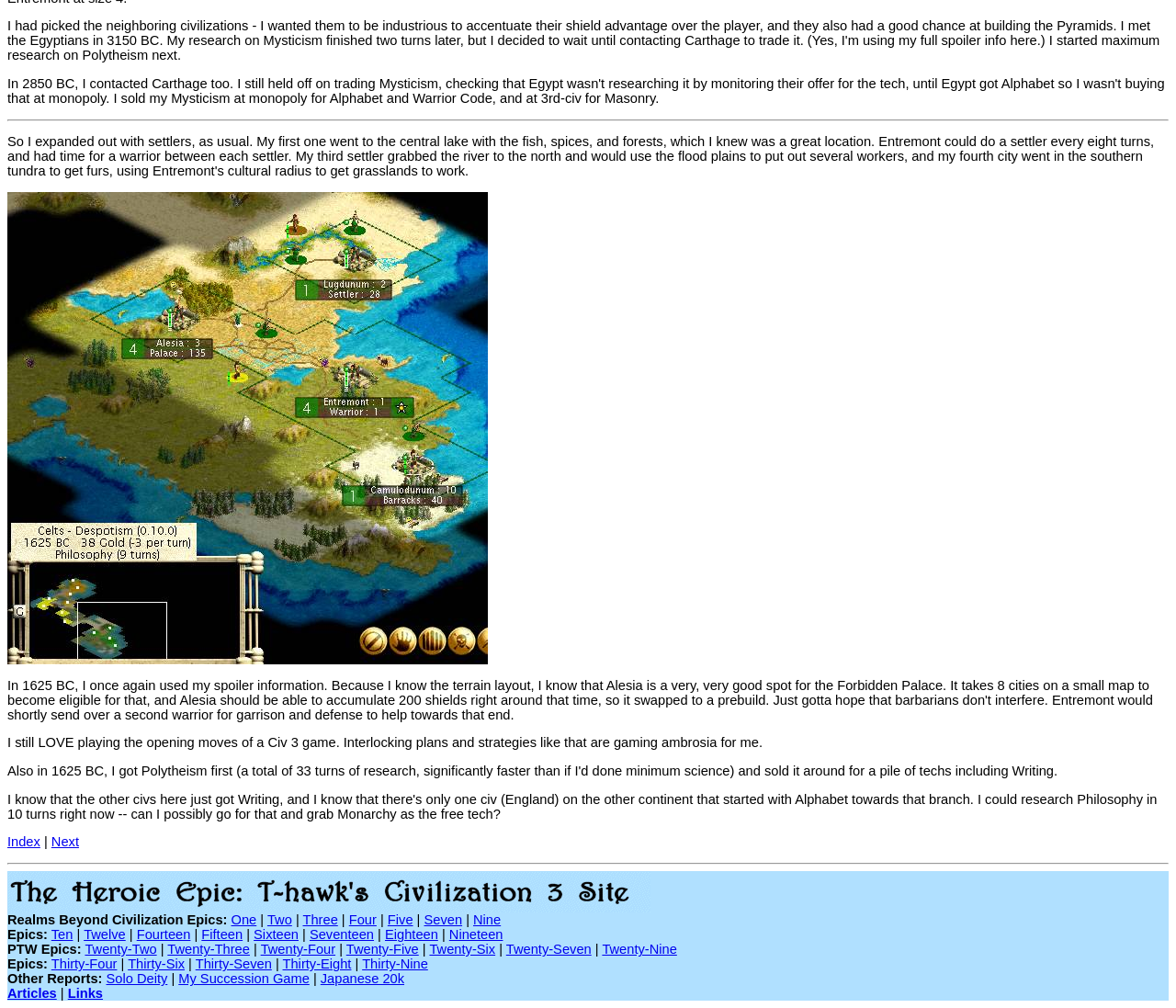Please provide the bounding box coordinates for the element that needs to be clicked to perform the instruction: "Go to the 'Next' page". The coordinates must consist of four float numbers between 0 and 1, formatted as [left, top, right, bottom].

[0.044, 0.828, 0.067, 0.842]